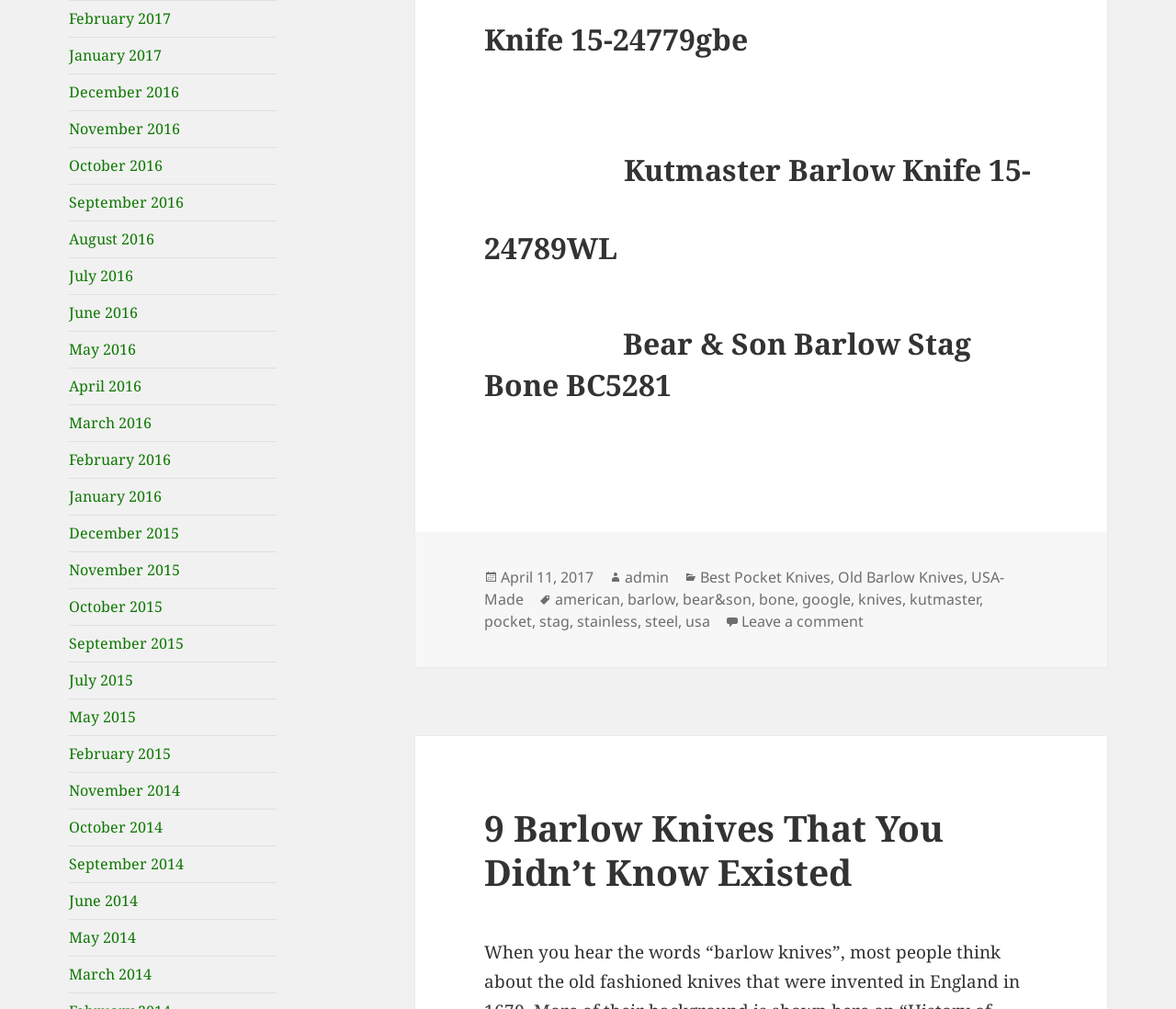Using the provided element description: "Old Barlow Knives", identify the bounding box coordinates. The coordinates should be four floats between 0 and 1 in the order [left, top, right, bottom].

[0.713, 0.562, 0.82, 0.583]